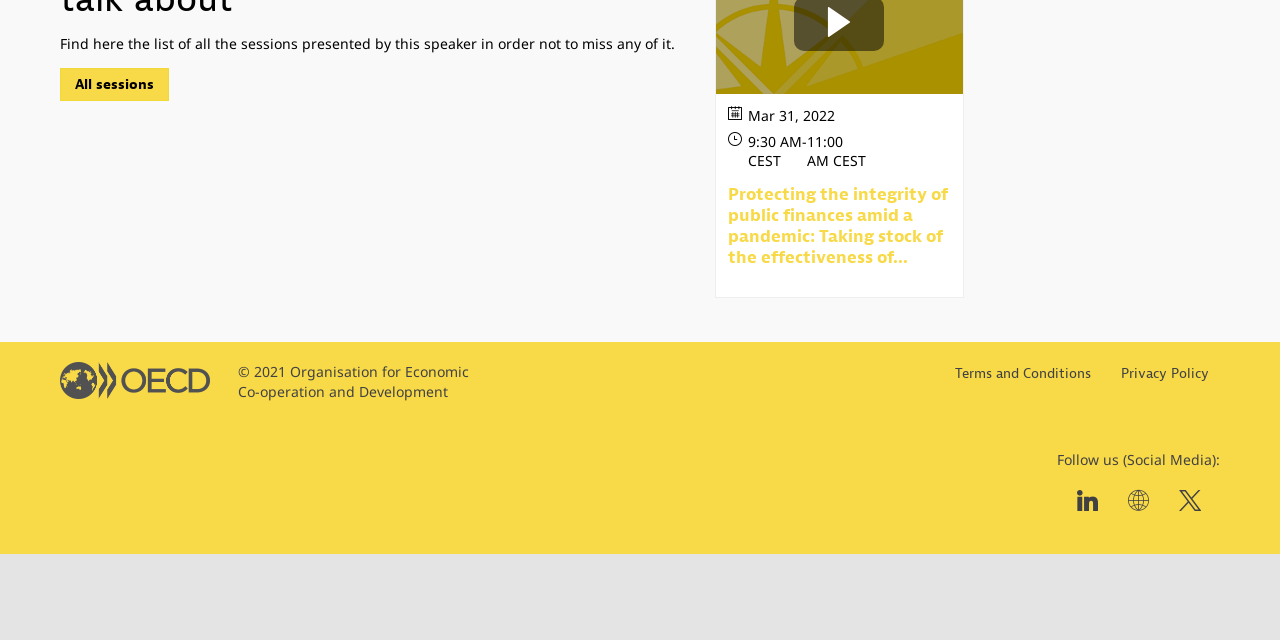Using the provided description: "Terms and Conditions", find the bounding box coordinates of the corresponding UI element. The output should be four float numbers between 0 and 1, in the format [left, top, right, bottom].

[0.746, 0.566, 0.852, 0.601]